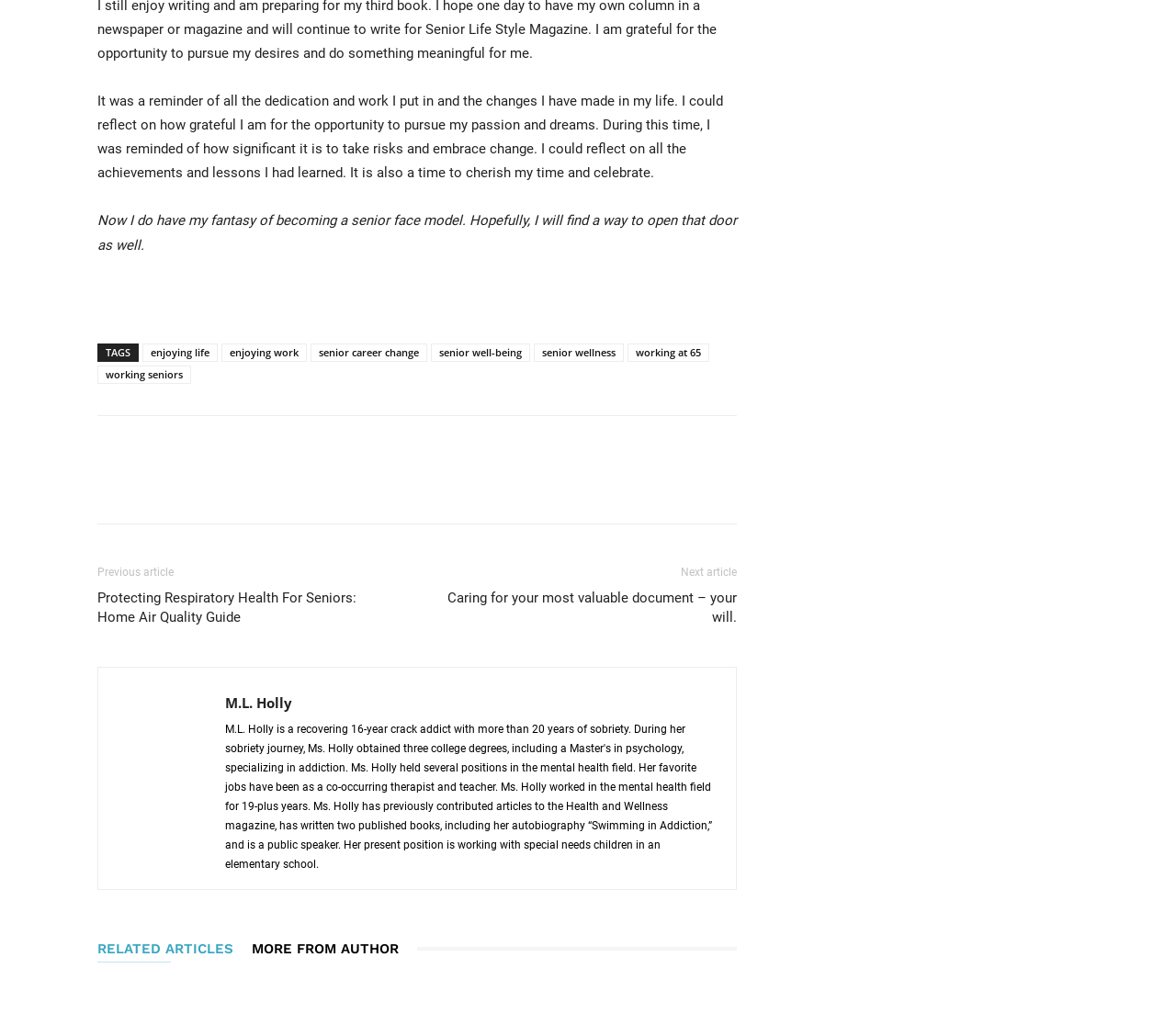What is the author's reflection about?
Look at the image and provide a detailed response to the question.

The author reflects on how grateful they are for the opportunity to pursue their passion and dreams, and how they have made changes in their life.